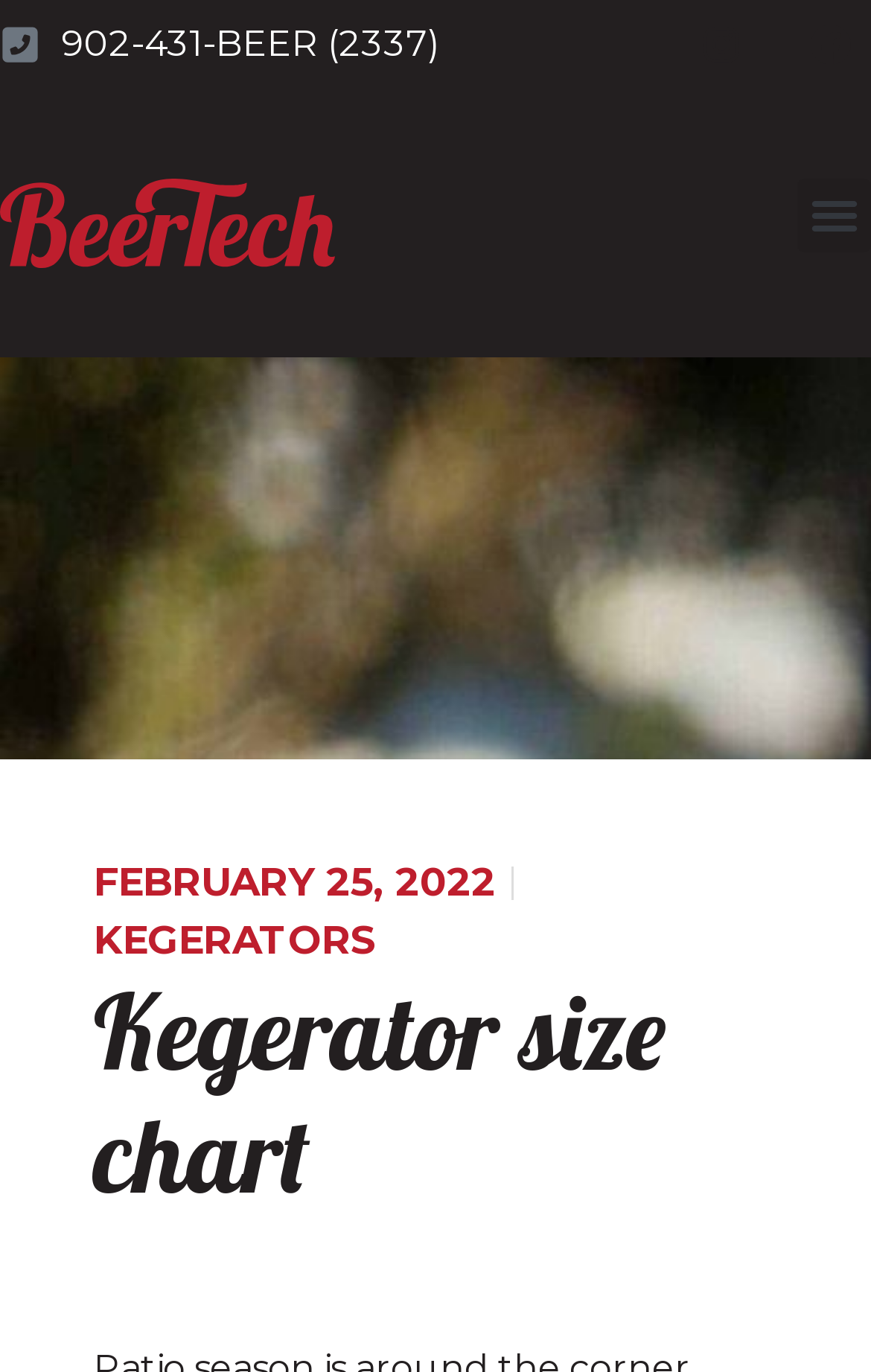Write an elaborate caption that captures the essence of the webpage.

The webpage appears to be related to kegerators, with a focus on preparing for summer. At the top-left corner, there is a logo of "The Beer Tech" in a red cursive-style display font, accompanied by an image. To the right of the logo, there are three links, including a phone number "902-431-BEER (2337)" and two other links without text descriptions. 

On the top-right corner, there is a "Menu Toggle" button. Below the logo, there is a date "FEBRUARY 25, 2022" with a time component. 

The main content of the webpage is a "Kegerator size chart", which is a heading that spans across the majority of the page. Above this heading, there is a link to "KEGERATORS". The overall layout suggests that the webpage is providing information and resources related to kegerators, possibly for purchasing or learning more about them.